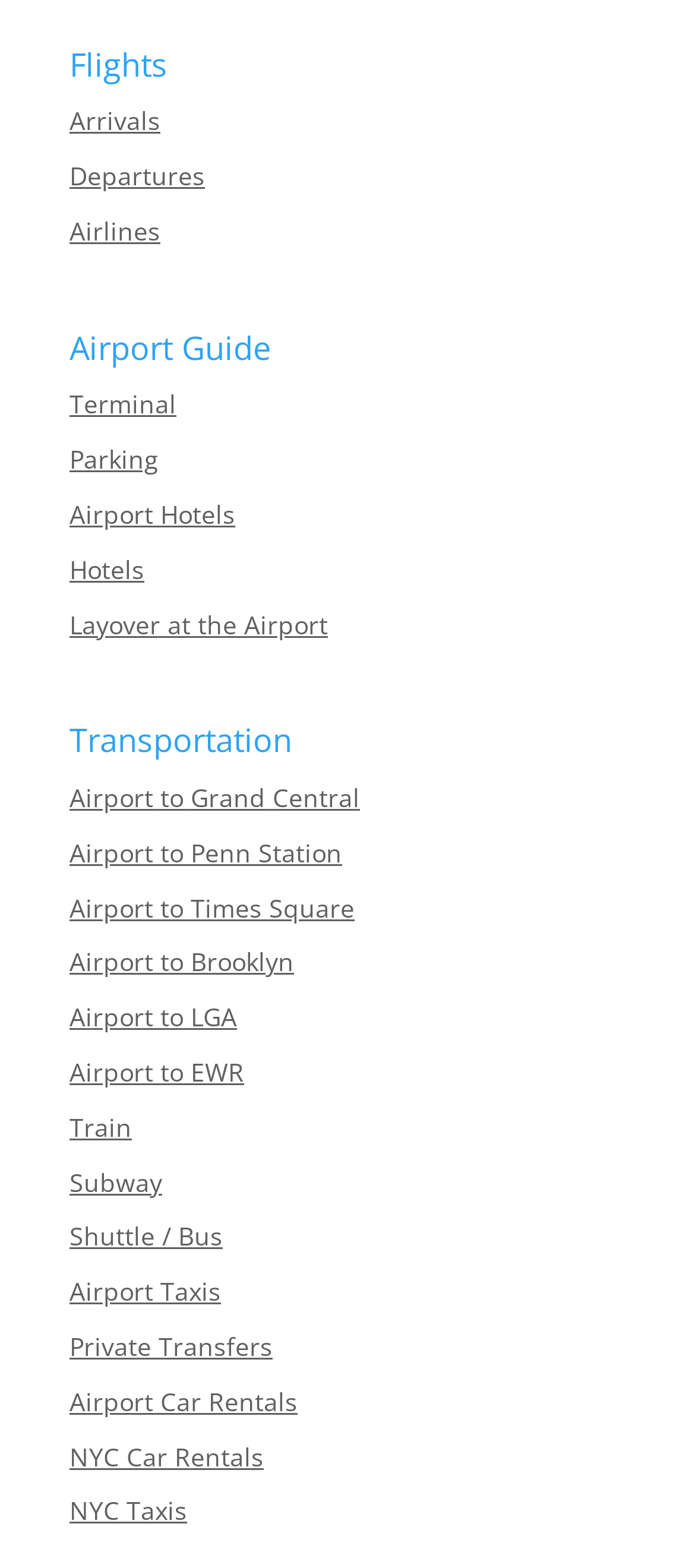Please identify the bounding box coordinates of the element's region that I should click in order to complete the following instruction: "view map". The bounding box coordinates consist of four float numbers between 0 and 1, i.e., [left, top, right, bottom].

None